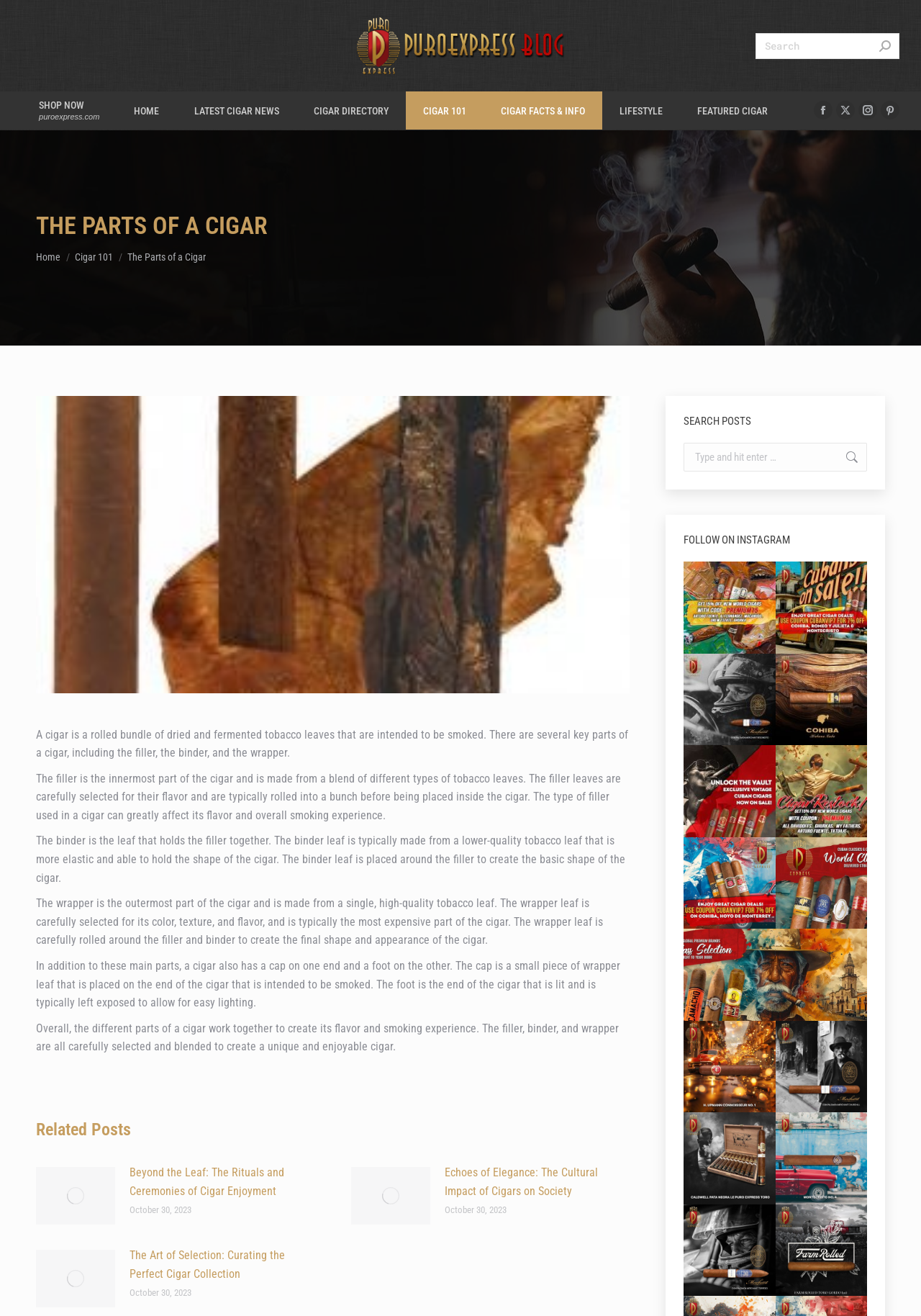What is the name of the blog?
Give a detailed and exhaustive answer to the question.

The name of the blog can be found at the top of the webpage, where it says 'The Parts of a Cigar - Puroexpress Blog'.